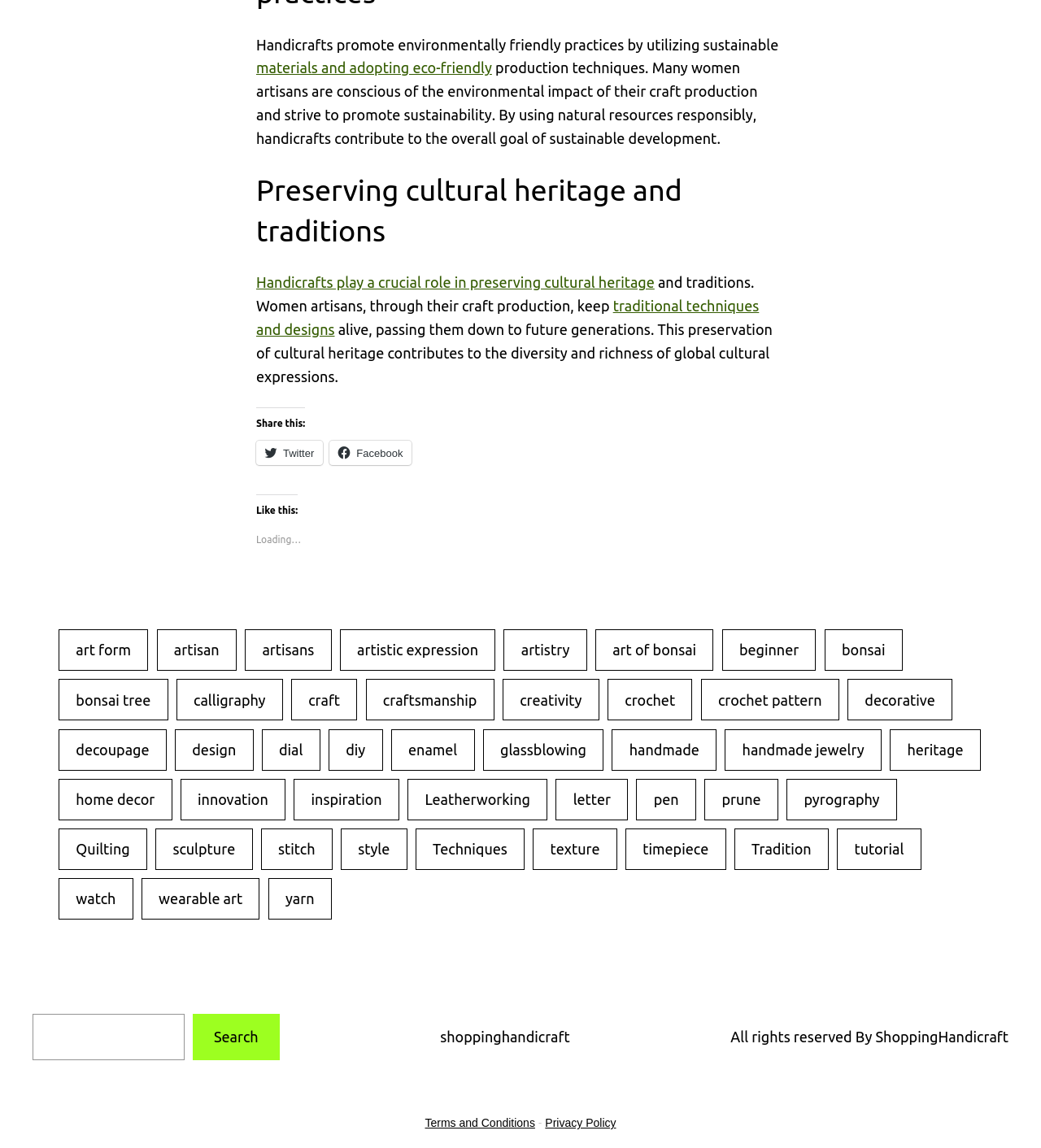What can be shared on this webpage?
Observe the image and answer the question with a one-word or short phrase response.

Content